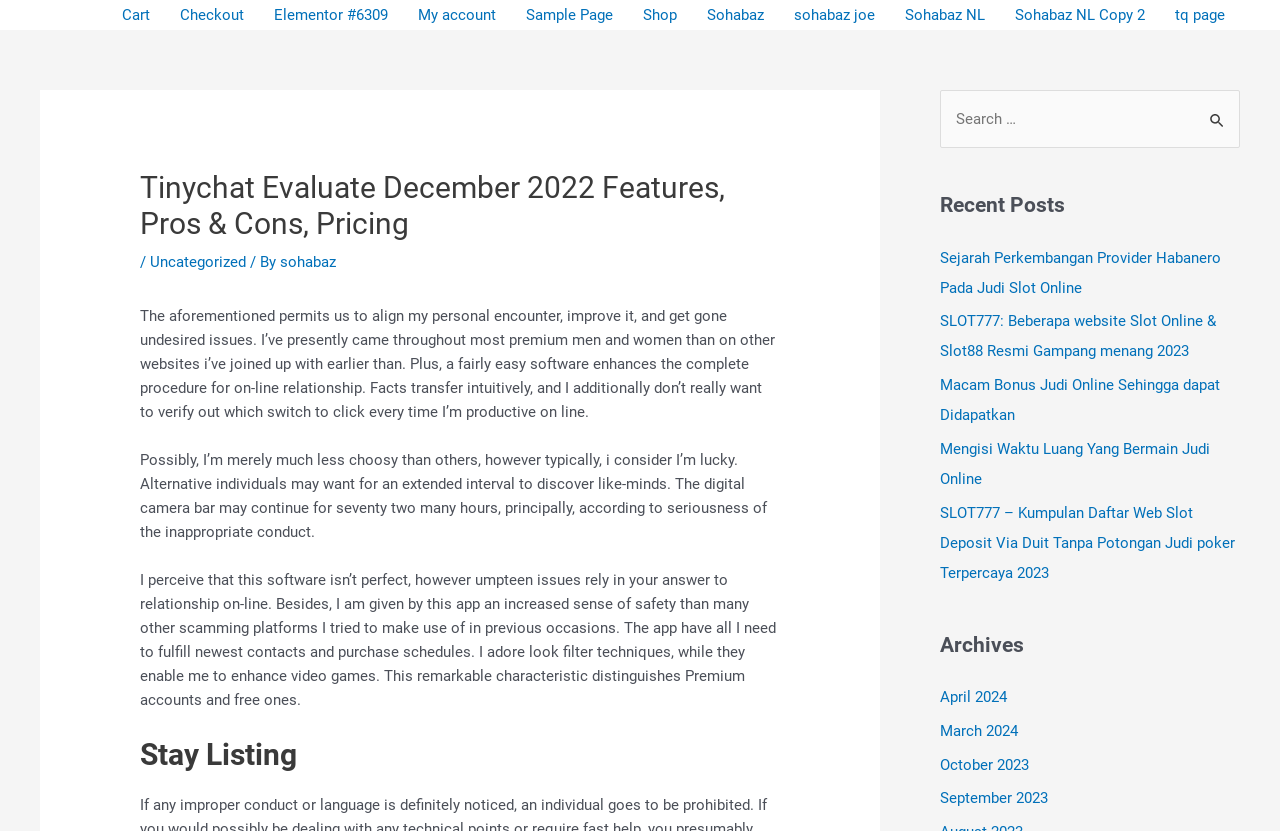Determine the bounding box coordinates for the area that should be clicked to carry out the following instruction: "Go to the 'My account' page".

[0.315, 0.004, 0.399, 0.032]